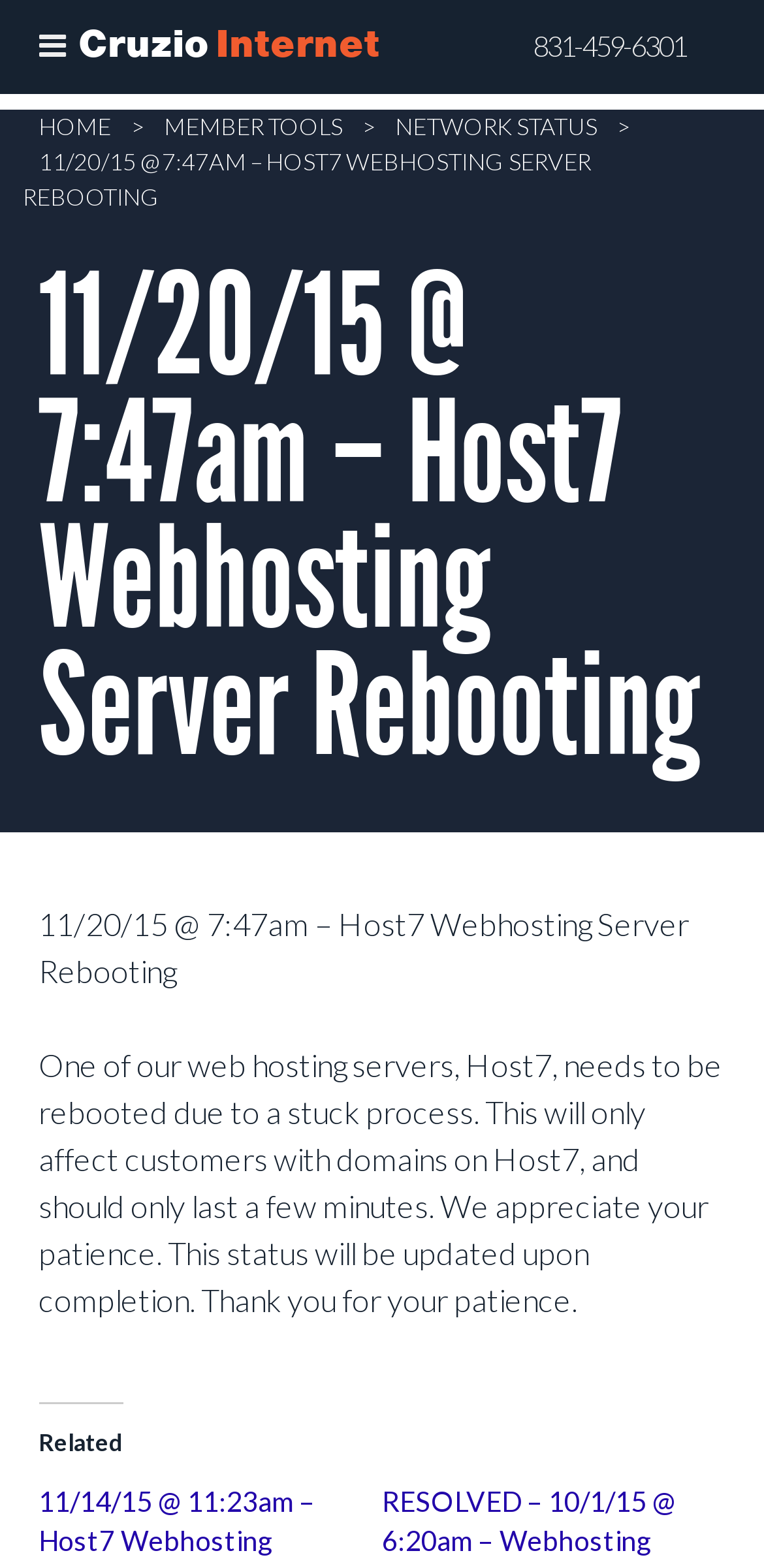Offer a detailed account of what is visible on the webpage.

The webpage appears to be a status update page from Cruzio Internet, a web hosting service provider. At the top left corner, there is a button labeled "Toggle Menu". Next to it, the company name "Cruzio Internet" is displayed prominently. 

On the top navigation bar, there are four links: "HOME", "MEMBER TOOLS", "NETWORK STATUS", and a separator symbol ">". These links are aligned horizontally and take up most of the top section of the page.

Below the navigation bar, there is a large heading that reads "11/20/15 @ 7:47am – Host7 Webhosting Server Rebooting". This heading is followed by a paragraph of text that explains the reason for the server rebooting, the affected customers, and the expected duration of the process.

Further down the page, there is a section labeled "Related", which may contain links or information related to the server rebooting status.

On the top right corner, there is a phone number "831-459-6301" displayed as a link.